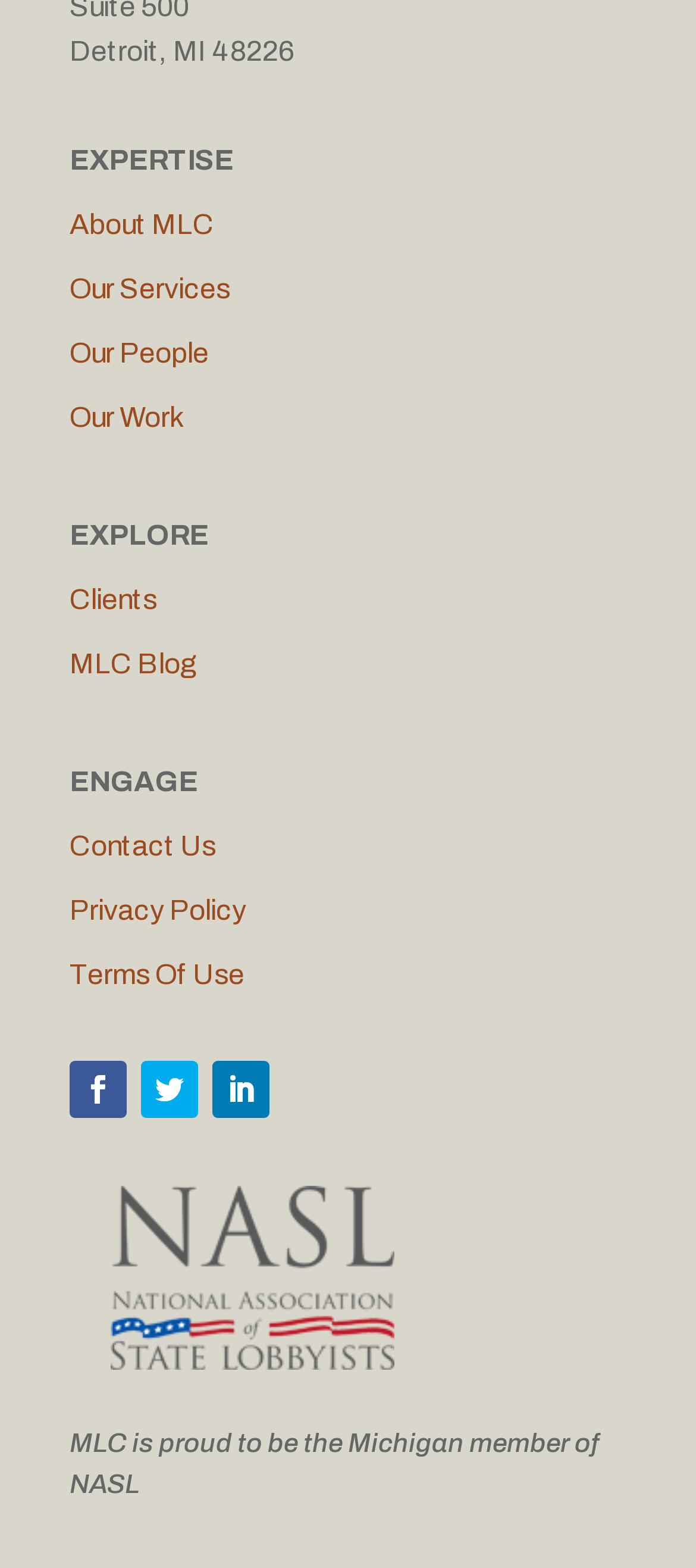Can you specify the bounding box coordinates for the region that should be clicked to fulfill this instruction: "View Our Services".

[0.1, 0.174, 0.331, 0.194]